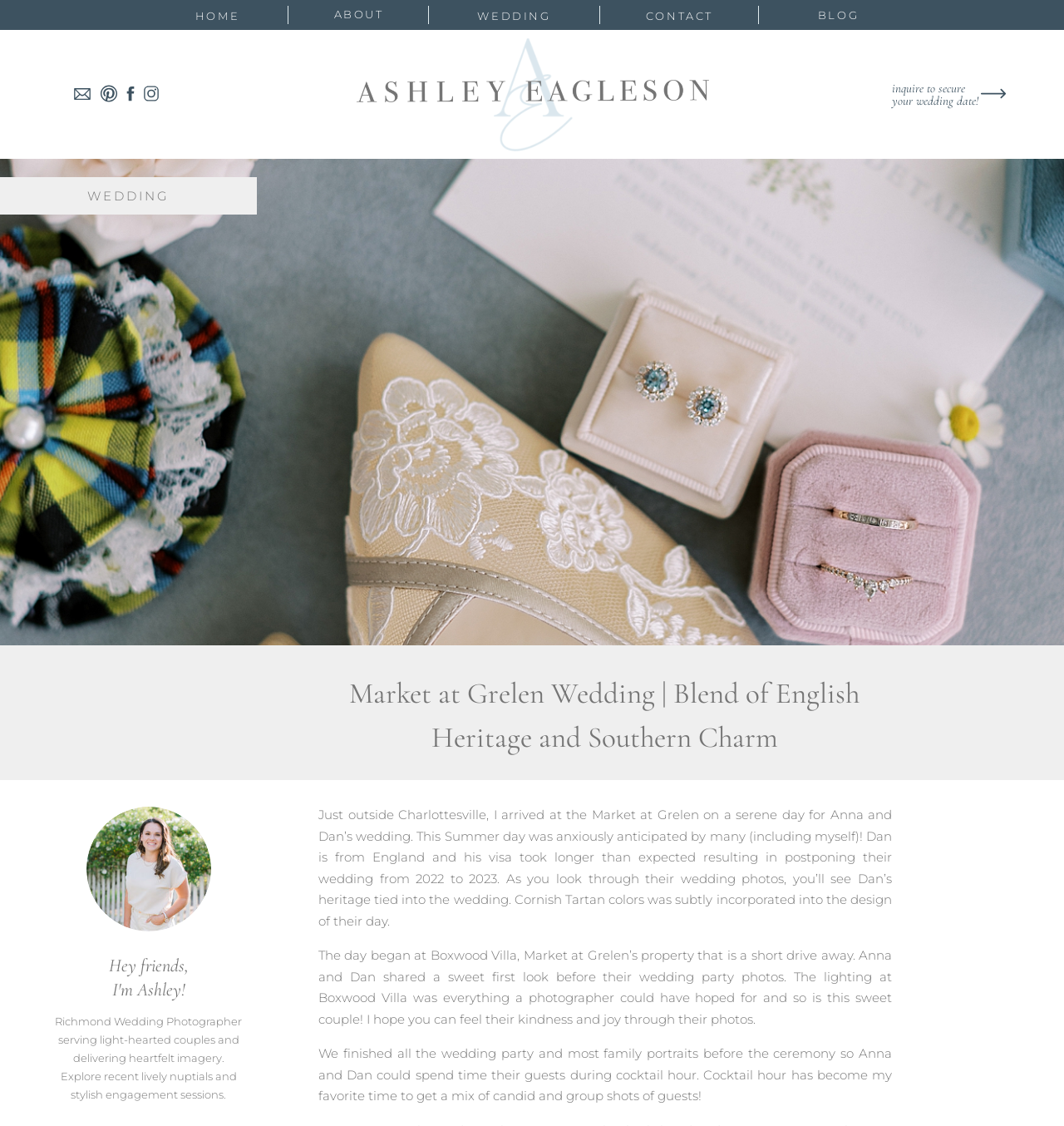Pinpoint the bounding box coordinates for the area that should be clicked to perform the following instruction: "Click on CONTACT".

[0.607, 0.008, 0.67, 0.02]